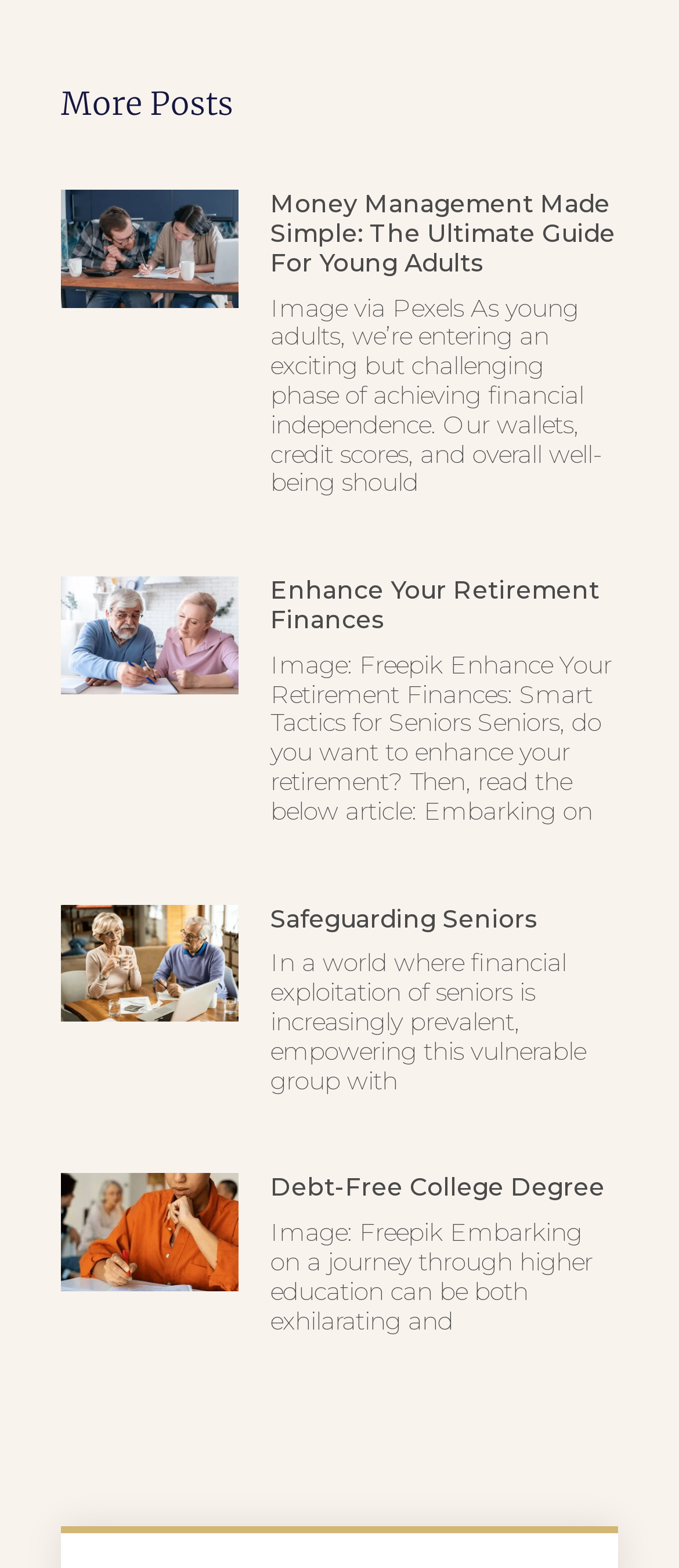Could you determine the bounding box coordinates of the clickable element to complete the instruction: "Learn about safeguarding seniors"? Provide the coordinates as four float numbers between 0 and 1, i.e., [left, top, right, bottom].

[0.09, 0.577, 0.352, 0.71]